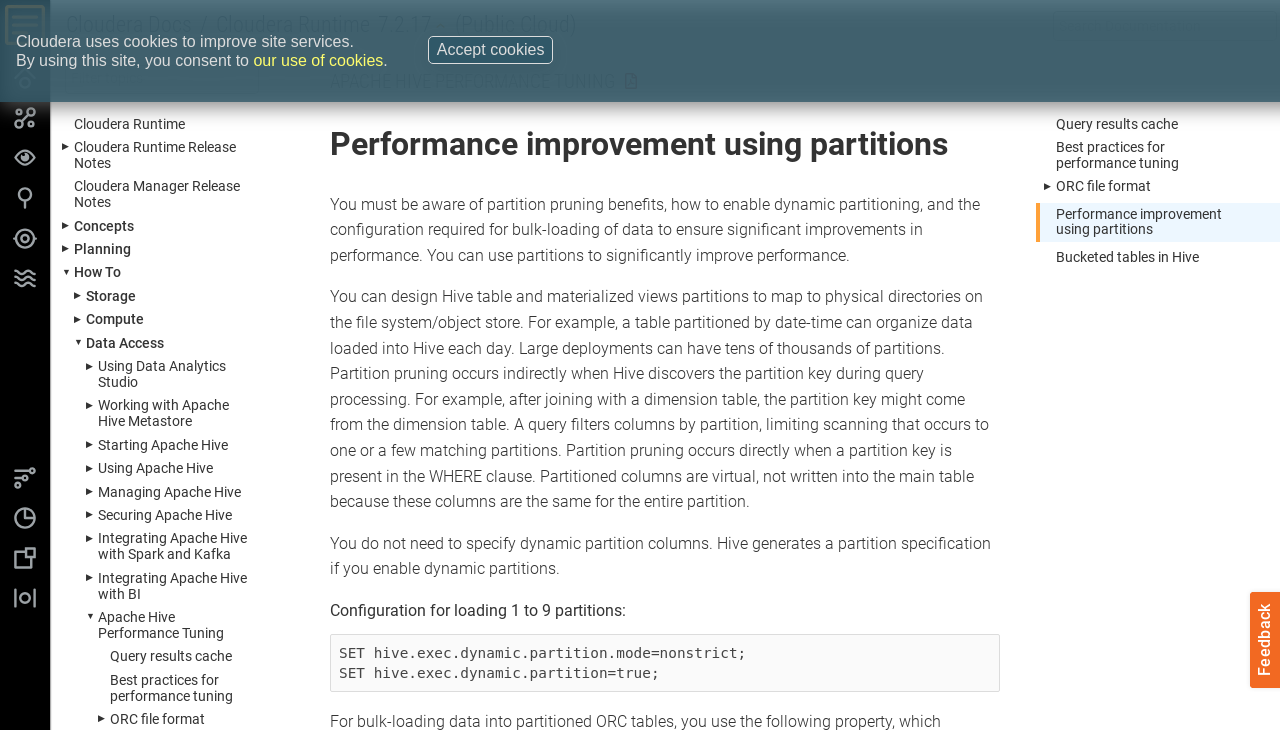Based on the image, please elaborate on the answer to the following question:
How many links are there under 'Data Engineering'?

I found the number of links under 'Data Engineering' by looking at the link 'DataFlow' which is located under 'Data Engineering' in the left sidebar of the webpage.